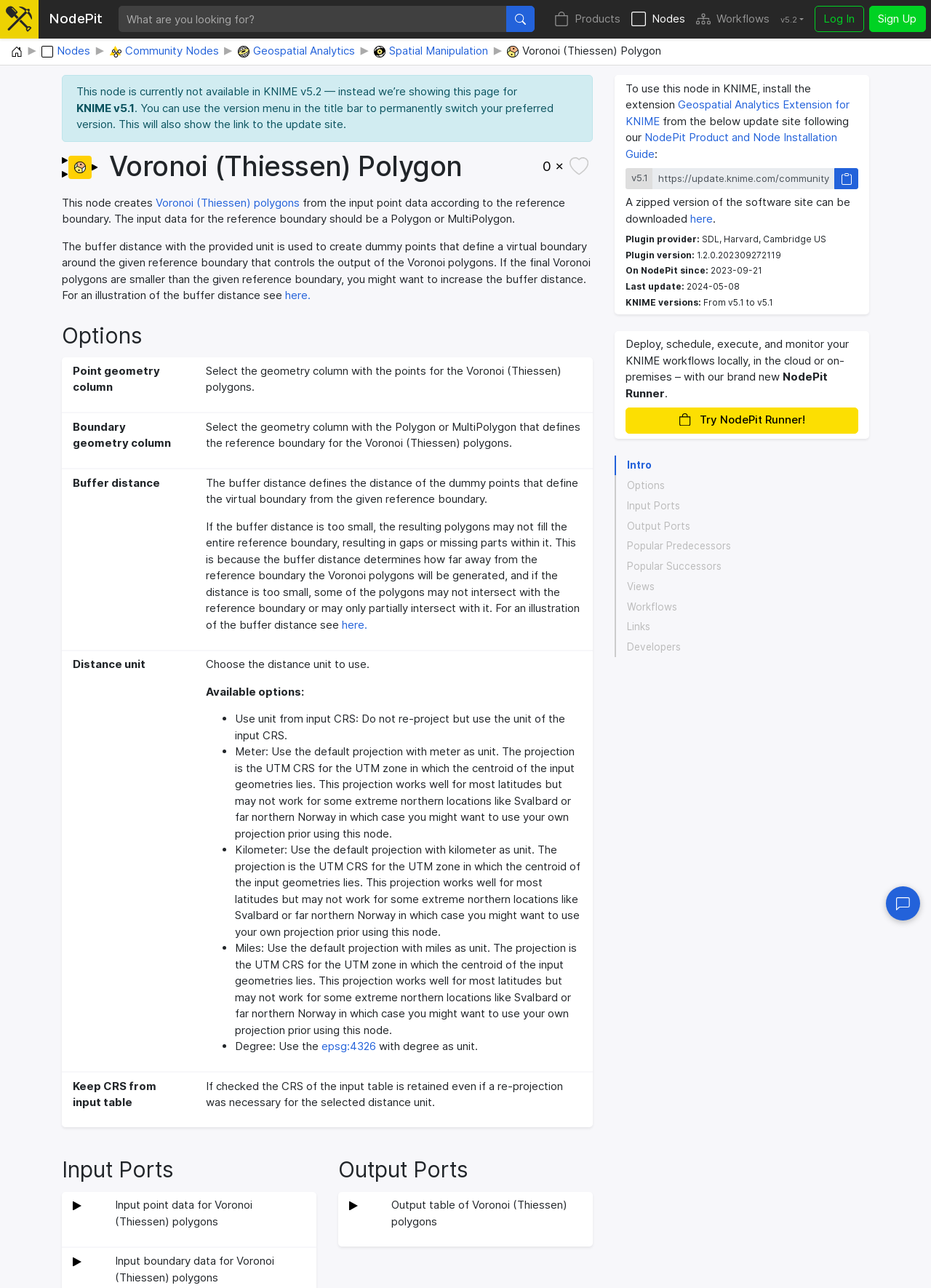Construct a comprehensive description capturing every detail on the webpage.

This webpage is about creating Voronoi (Thiessen) polygons. At the top, there is a navigation bar with links to "Home", "Nodes", "Workflows", and "v5.2". Below the navigation bar, there is a search box with a button and a link to "Log In" and "Sign Up" on the right side.

The main content of the page is divided into sections. The first section has a heading "Voronoi (Thiessen) Polygon" and a brief description of what the node does. Below this, there is an alert message informing users that the node is currently not available in KNIME v5.2 and providing instructions on how to switch to a different version.

The next section is titled "Options" and contains a list of settings for the Voronoi polygon creation. There are five options: "Point geometry column", "Boundary geometry column", "Buffer distance", "Distance unit", and "Keep CRS from input table". Each option has a brief description and some have additional information or links to further explanations.

At the bottom of the page, there is a section titled "Input Ports" with a brief description.

Throughout the page, there are several images and icons, including a logo in the top-left corner, icons next to the navigation links, and images illustrating the buffer distance concept.